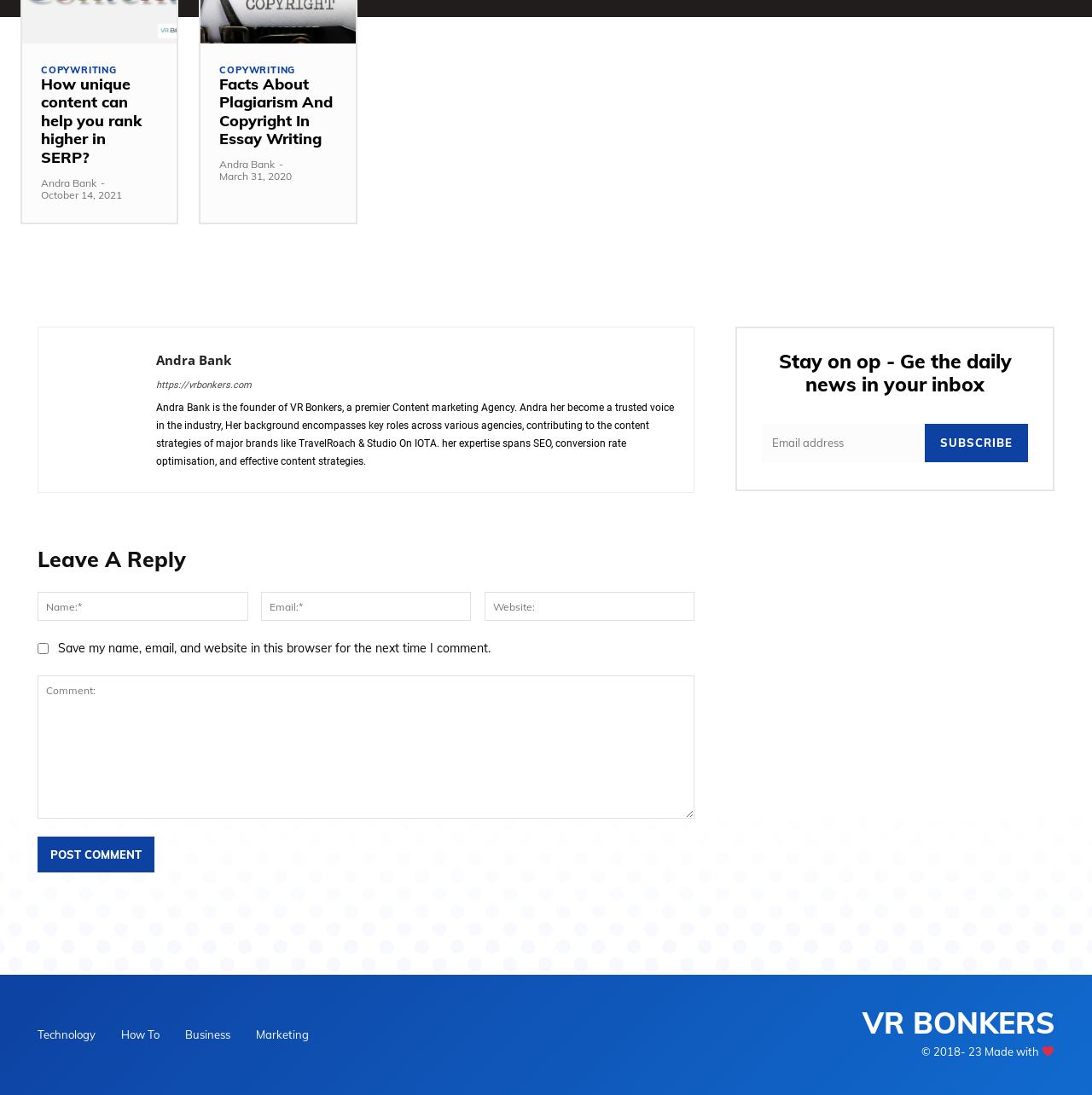Use a single word or phrase to answer this question: 
What is the name of the founder of VR Bonkers?

Andra Bank